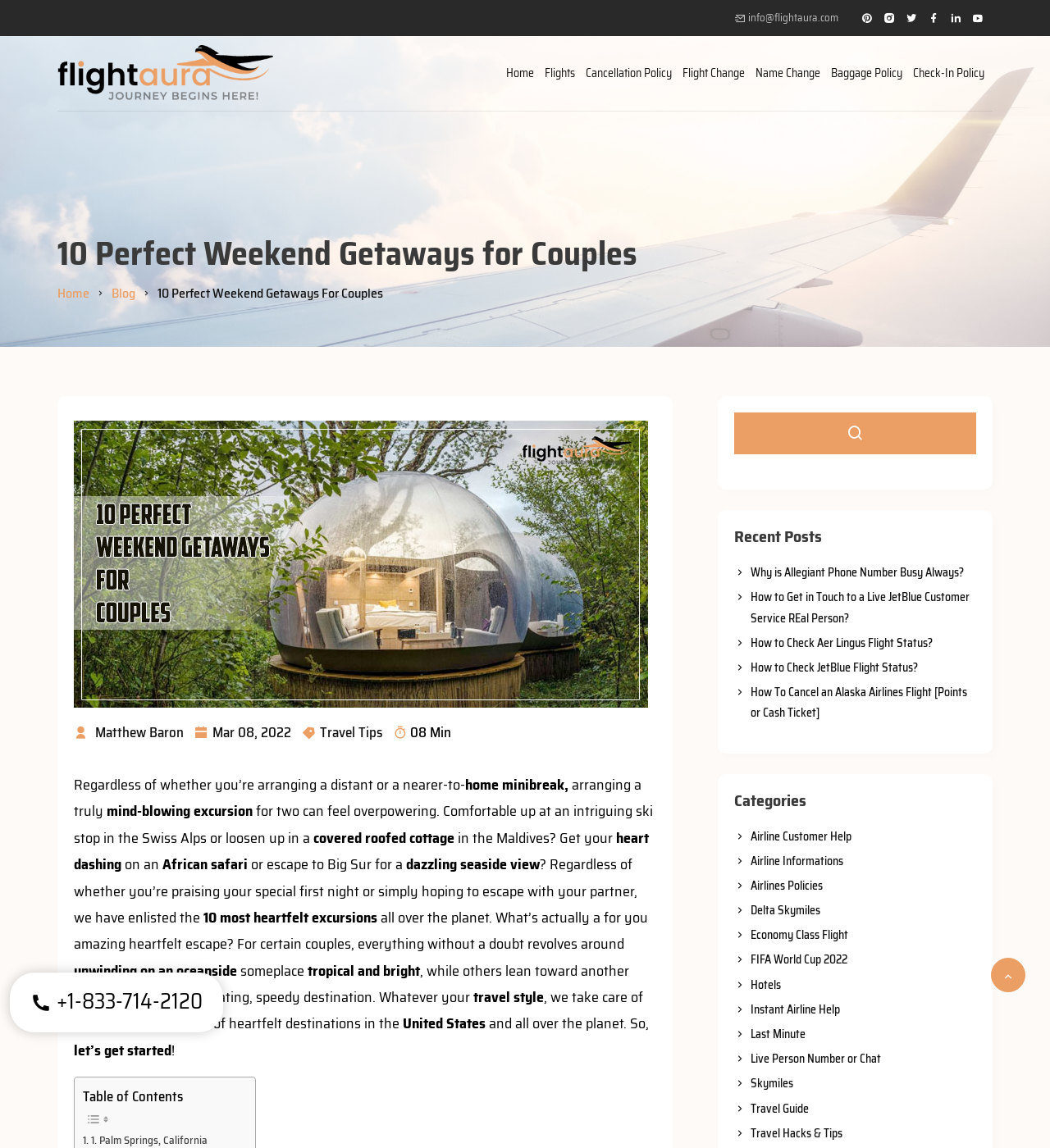Locate the coordinates of the bounding box for the clickable region that fulfills this instruction: "Contact Flight Aura via email".

[0.7, 0.008, 0.798, 0.023]